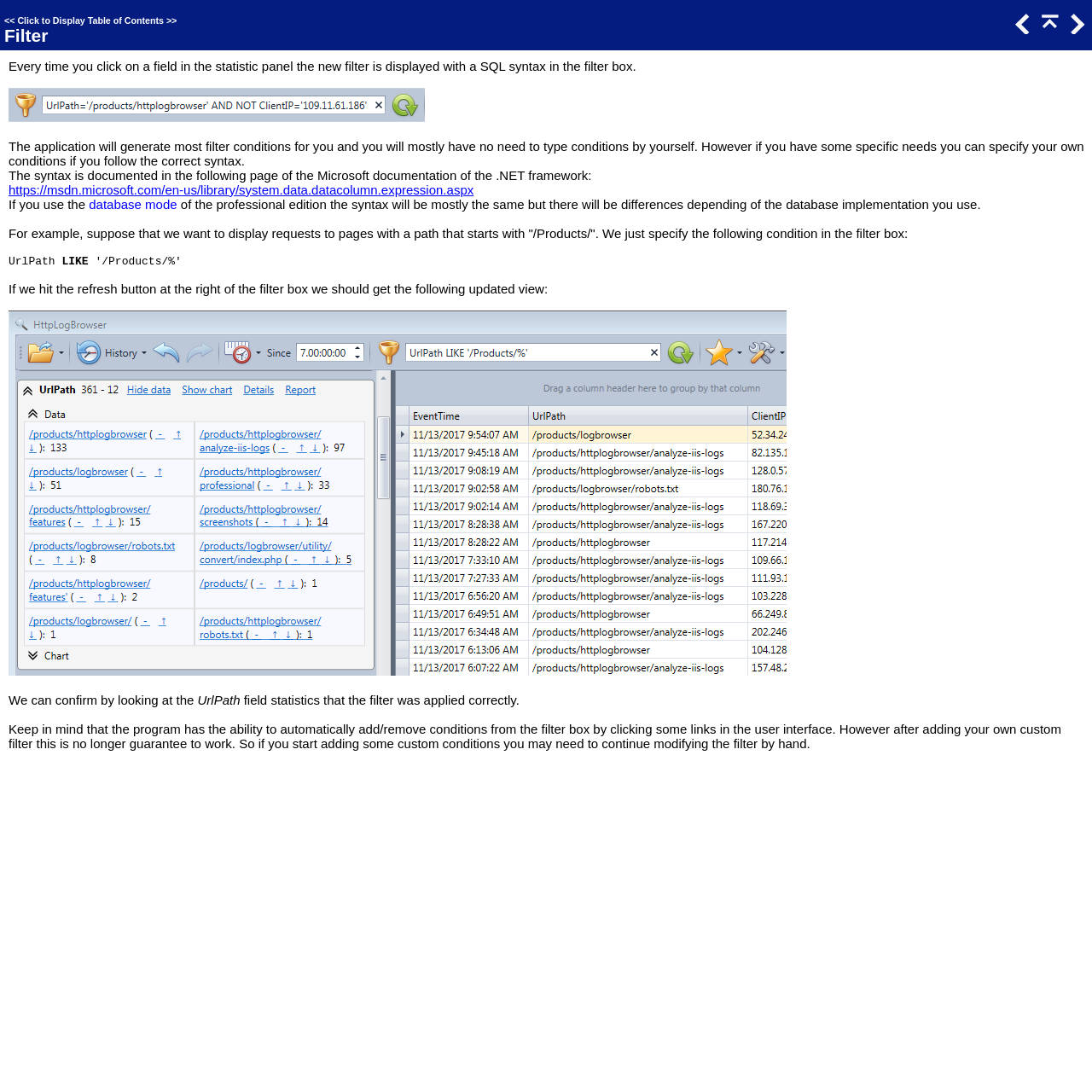Summarize the webpage with intricate details.

The webpage appears to be a tutorial or guide on using filters in a statistical panel. At the top, there is a toolbar with a "Filter" heading and links to navigate to the previous topic, parent chapter, and next topic. Below the toolbar, there is a brief description of the filter functionality, stating that every time a field is clicked in the statistic panel, a new filter is displayed with a SQL syntax in the filter box.

Below this description, there is an image illustrating a filter condition in the HttpLogBrowser. The main content of the page is divided into sections, each explaining a specific aspect of filter conditions. The first section explains that the application can generate most filter conditions automatically, but users can also specify their own conditions using a specific syntax.

The syntax is documented in a Microsoft .NET framework page, which is linked to from the webpage. The section also mentions that the syntax may vary depending on the database implementation used. The next section provides an example of specifying a condition to display requests to pages with a path that starts with "/Products/". This example includes a filter box with a condition specified in SQL syntax.

Below this example, there is another image showing the updated view after applying the filter condition. The final section of the page explains that the program can automatically add or remove conditions from the filter box, but this may not work after adding custom filters, and users may need to modify the filter manually.

Throughout the page, there are several static text elements and links, as well as two images, which are used to illustrate the concepts being explained. The overall structure of the page is organized, with clear headings and concise text, making it easy to follow along with the tutorial.